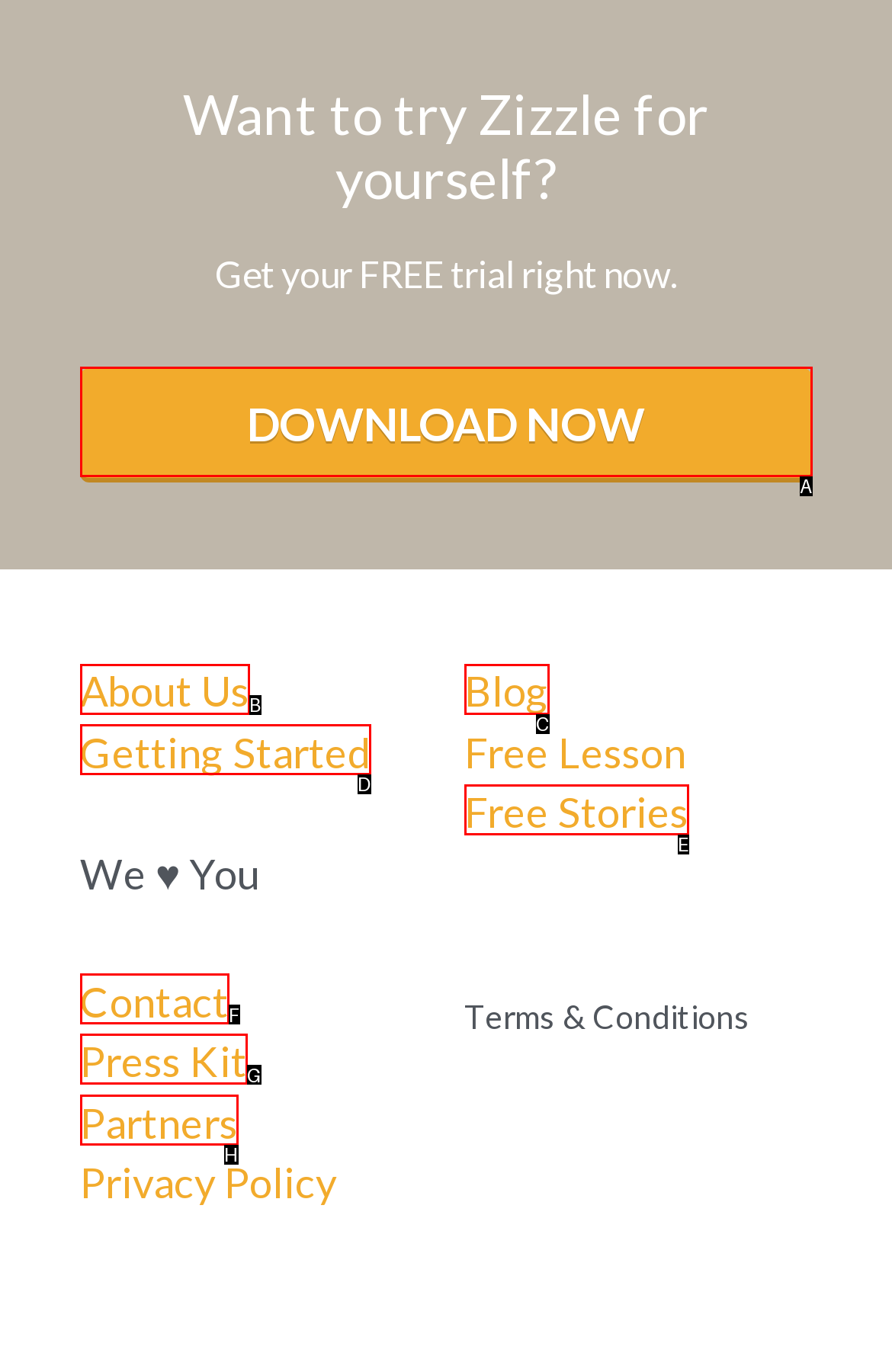Identify the HTML element that best fits the description: Press Kit. Respond with the letter of the corresponding element.

G